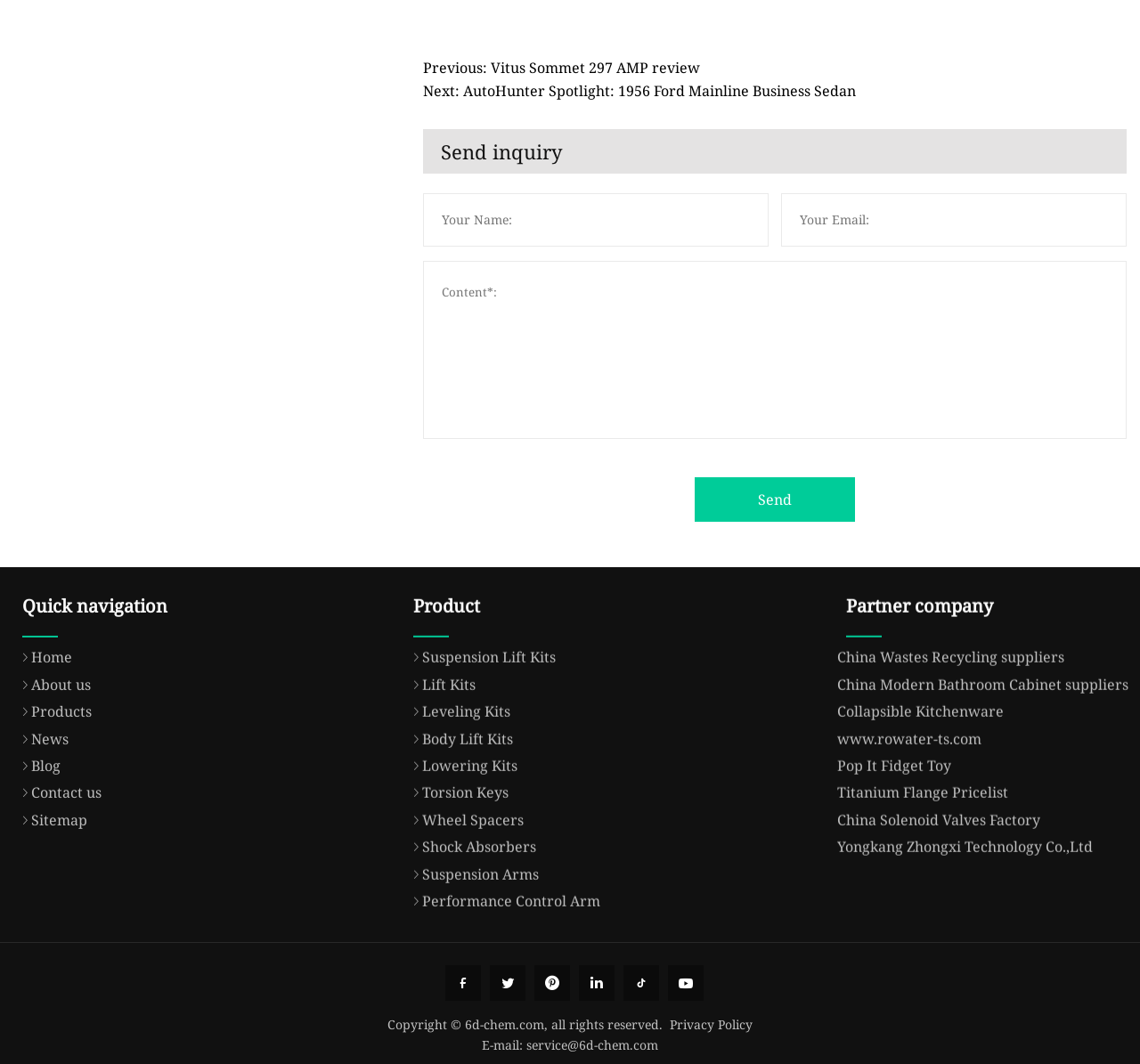Identify the bounding box coordinates of the clickable section necessary to follow the following instruction: "Enter your name in the 'Your Name:' textbox". The coordinates should be presented as four float numbers from 0 to 1, i.e., [left, top, right, bottom].

[0.371, 0.181, 0.674, 0.232]